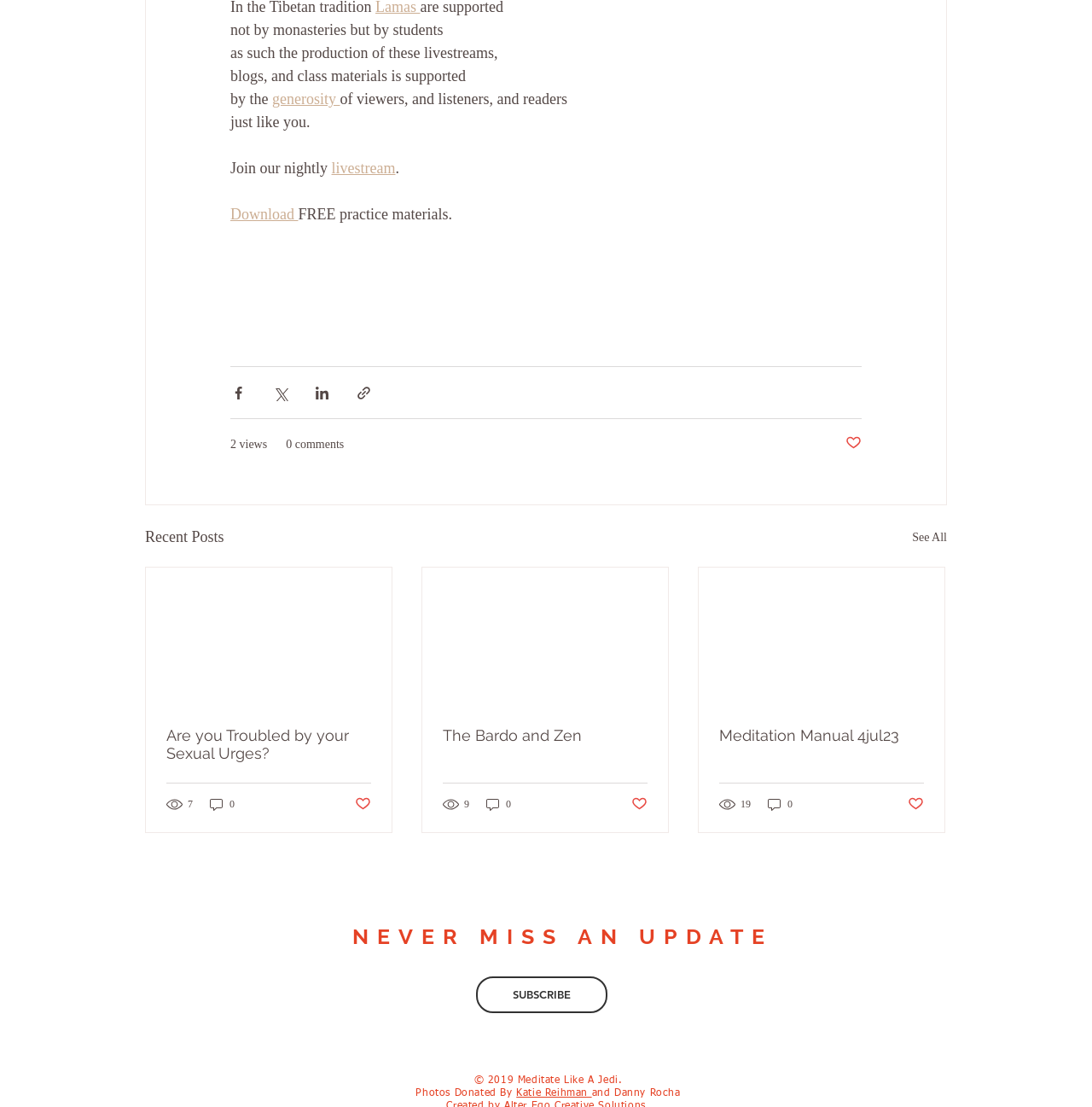Determine the bounding box coordinates of the clickable area required to perform the following instruction: "See all recent posts". The coordinates should be represented as four float numbers between 0 and 1: [left, top, right, bottom].

[0.835, 0.474, 0.867, 0.497]